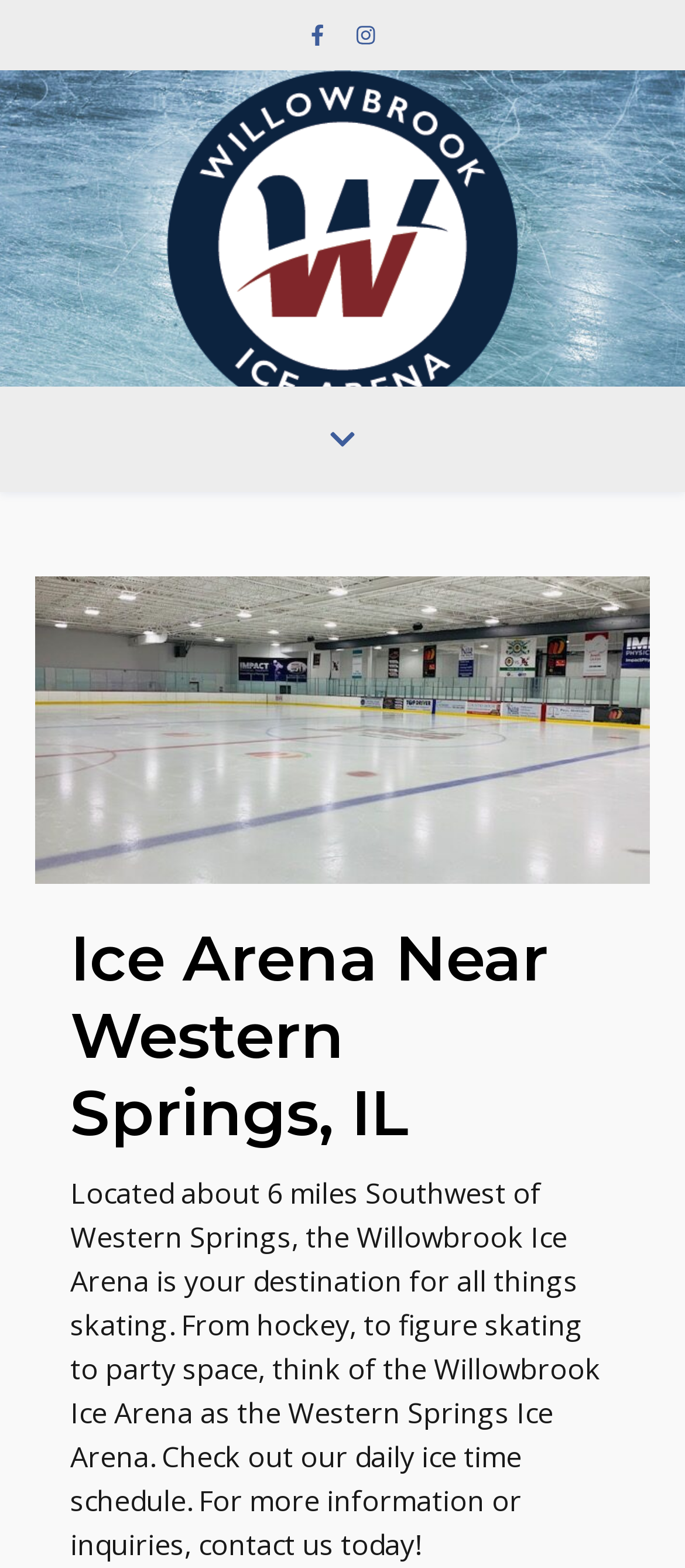What is the purpose of the Willowbrook Ice Arena?
Please respond to the question with a detailed and well-explained answer.

I found this information by reading the text on the webpage, which states 'the Willowbrook Ice Arena is your destination for all things skating.'